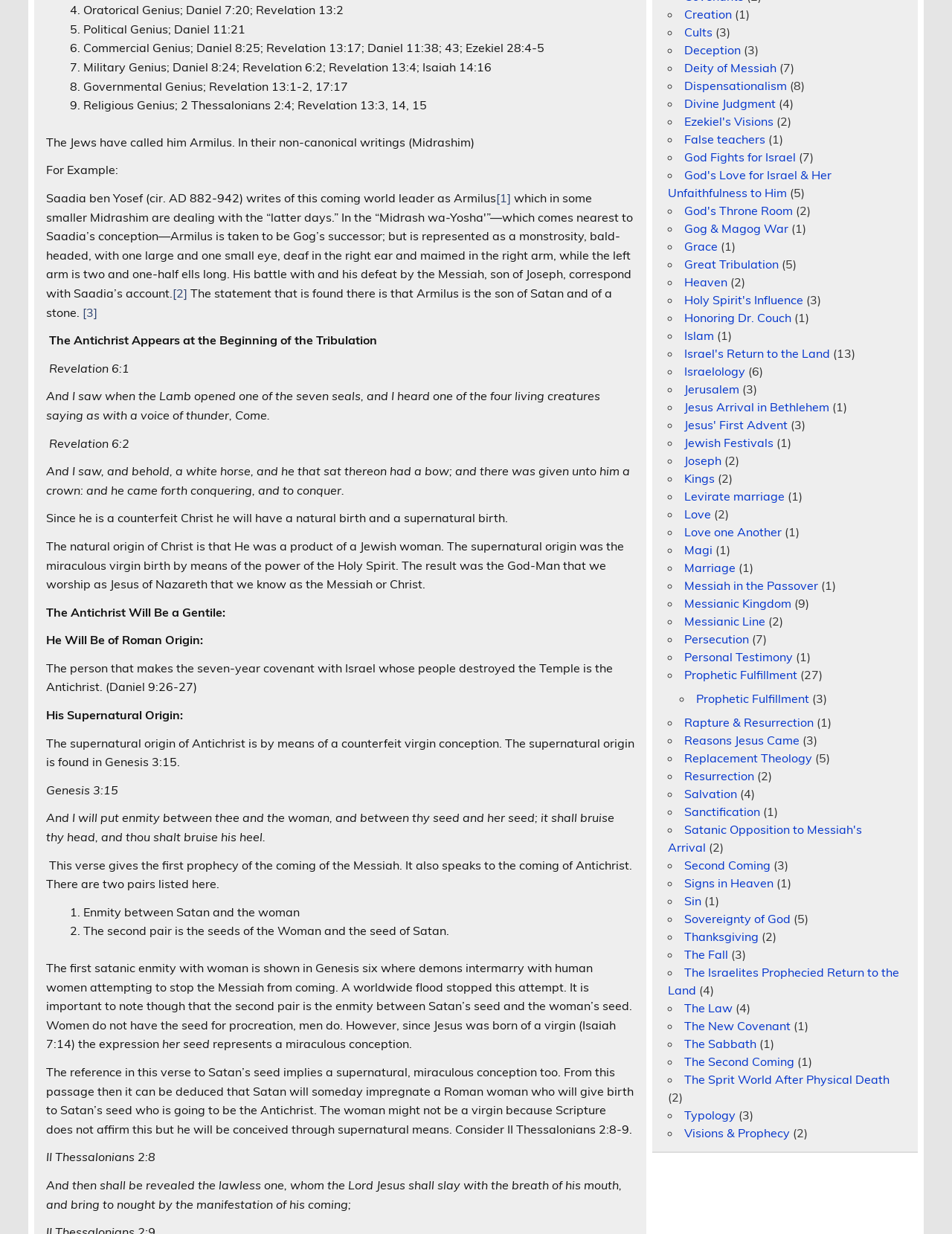Please find the bounding box coordinates of the element that you should click to achieve the following instruction: "Explore 'Ezekiel's Visions'". The coordinates should be presented as four float numbers between 0 and 1: [left, top, right, bottom].

[0.719, 0.092, 0.813, 0.104]